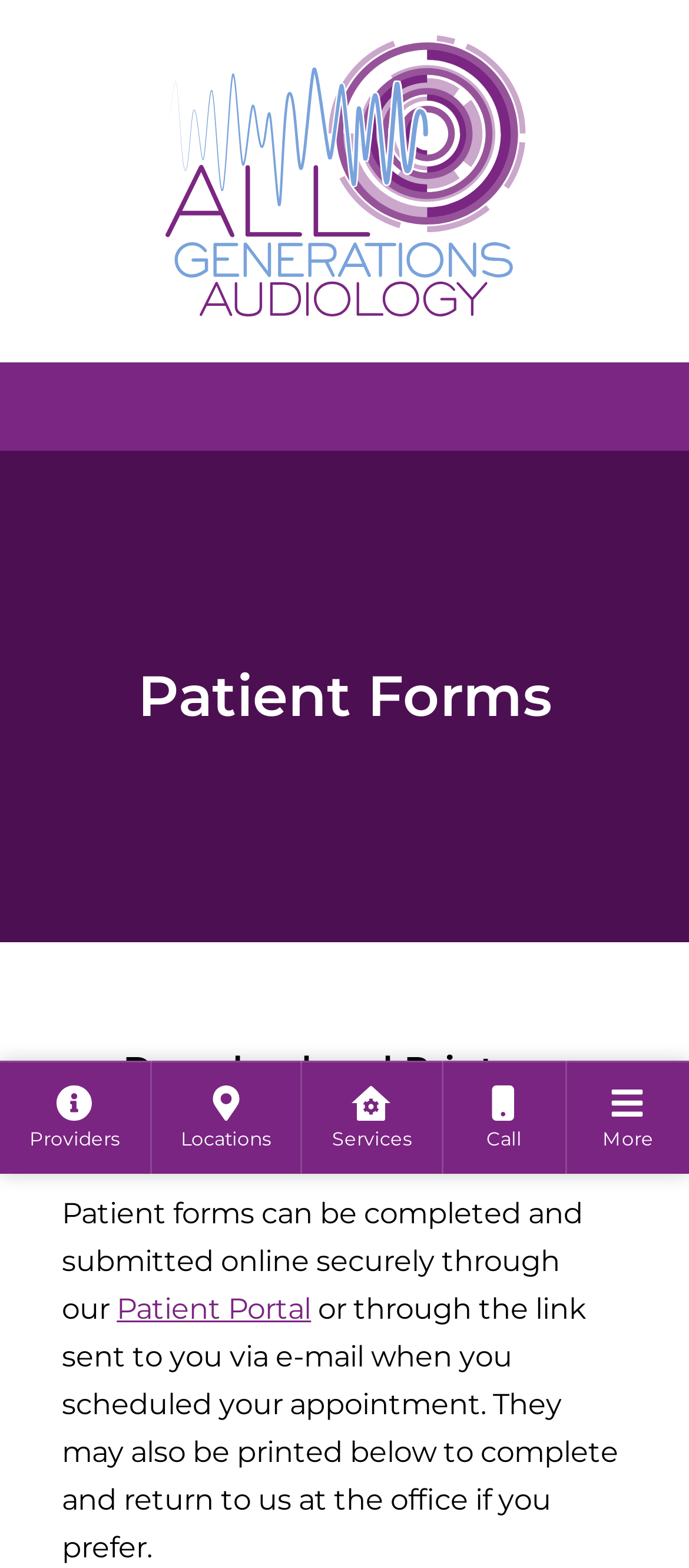Based on the visual content of the image, answer the question thoroughly: How can patient forms be submitted?

According to the webpage, patient forms can be completed and submitted online securely through the Patient Portal or printed and returned to the office. This information is provided in the paragraph below the 'Download and Print our Patient Forms' heading.